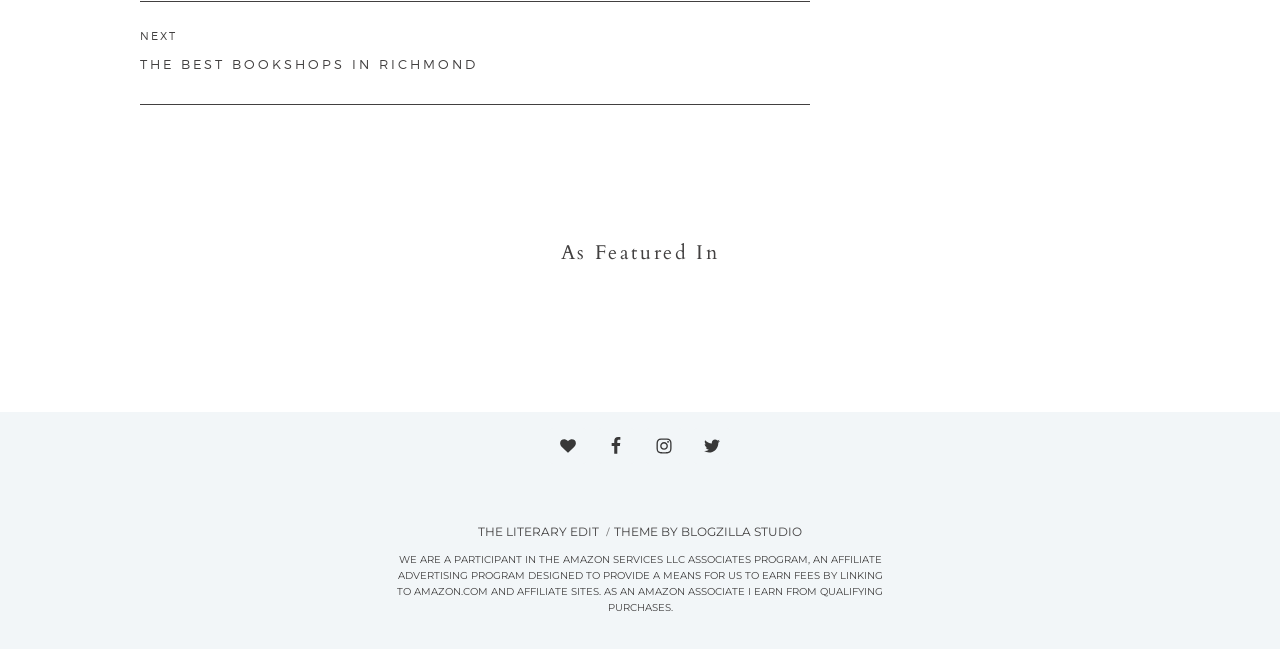Please identify the bounding box coordinates of the element I should click to complete this instruction: 'Read more about Myrtle Beach Web Design'. The coordinates should be given as four float numbers between 0 and 1, like this: [left, top, right, bottom].

None